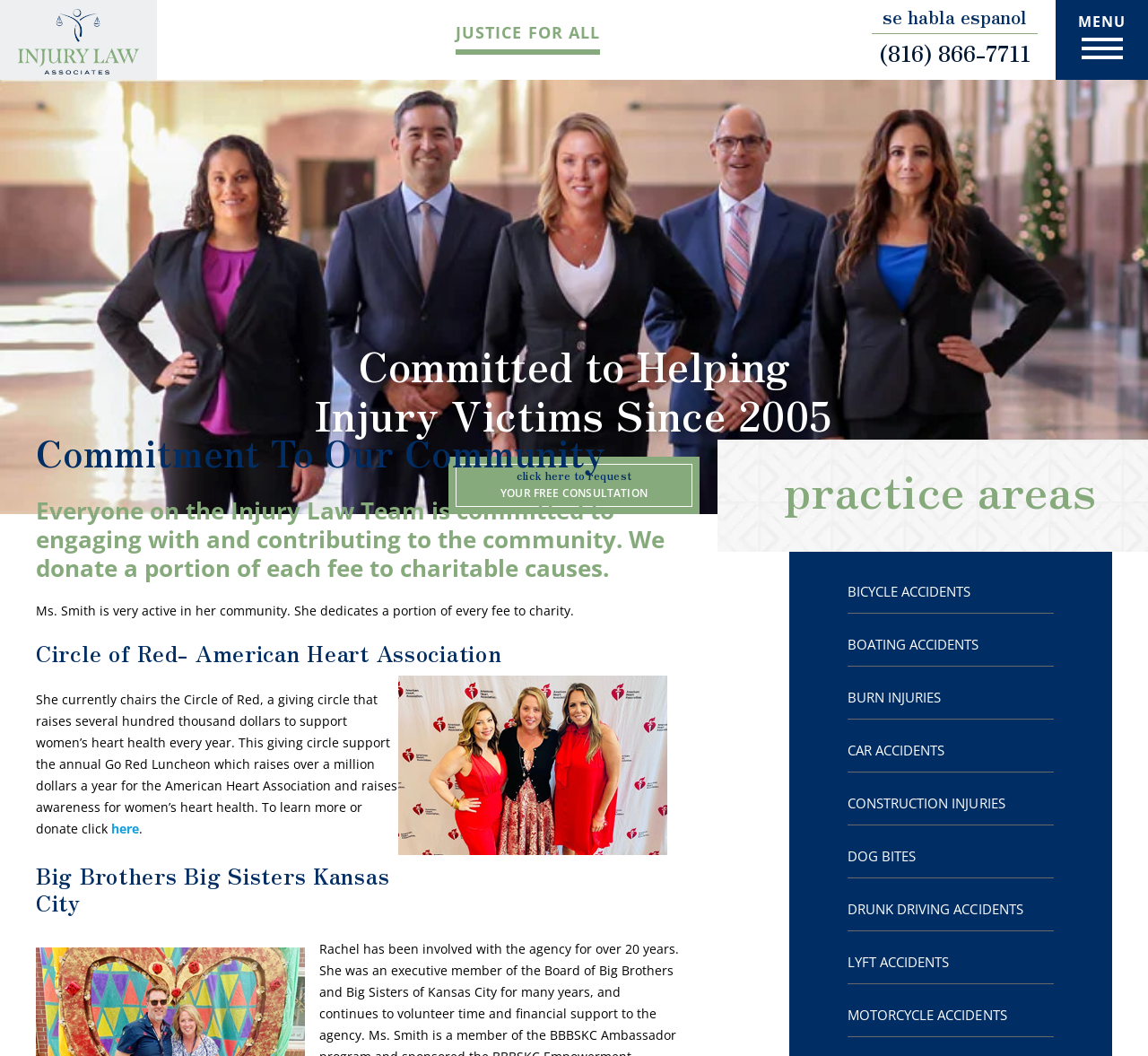Given the element description Dog Bites, identify the bounding box coordinates for the UI element on the webpage screenshot. The format should be (top-left x, top-left y, bottom-right x, bottom-right y), with values between 0 and 1.

[0.738, 0.79, 0.918, 0.832]